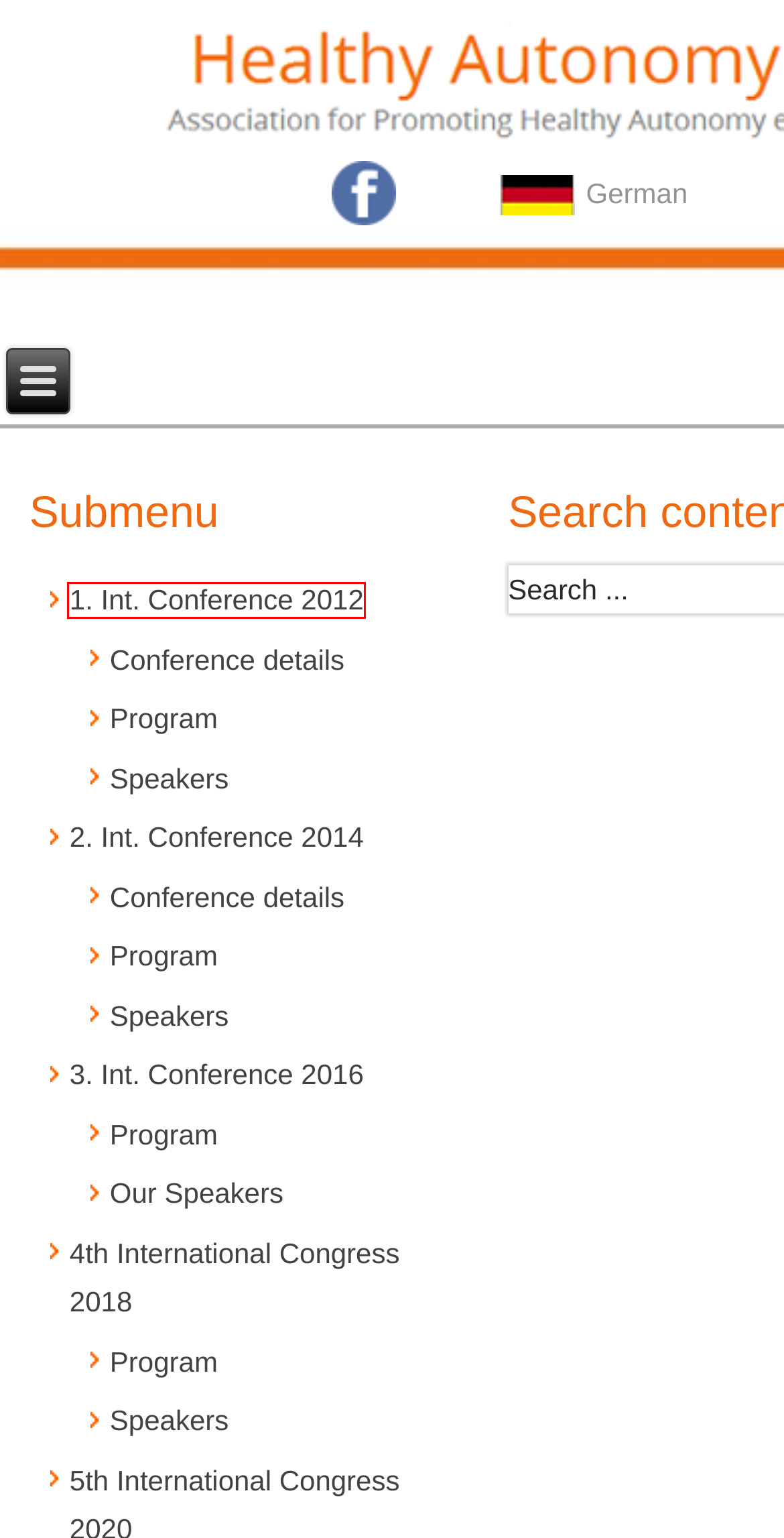Given a webpage screenshot with a red bounding box around a UI element, choose the webpage description that best matches the new webpage after clicking the element within the bounding box. Here are the candidates:
A. Speakers
B. Gesunde Autonomie - Gerlinde Fischedick
C. Gesunde Autonomie - Impressum
D. Gesunde Autonomie - Evelyn Hähnel
E. Gesunde Autonomie - Symbiose und Autonomie
F. Gesunde Autonomie - Patrizia Manukian
G. Gesunde Autonomie - Vivian Broughton
H. Gesunde Autonomie - Monika Sellmayr

E